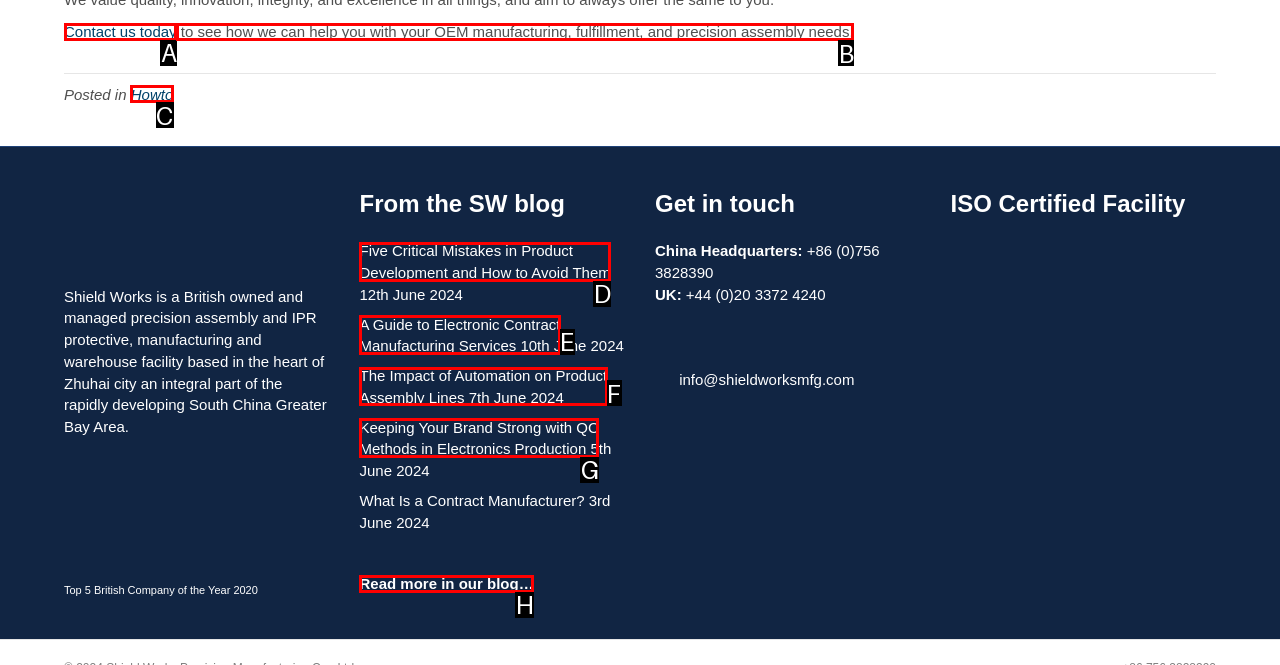Identify the HTML element to click to execute this task: Read more about how Shield Works can help with OEM manufacturing Respond with the letter corresponding to the proper option.

B